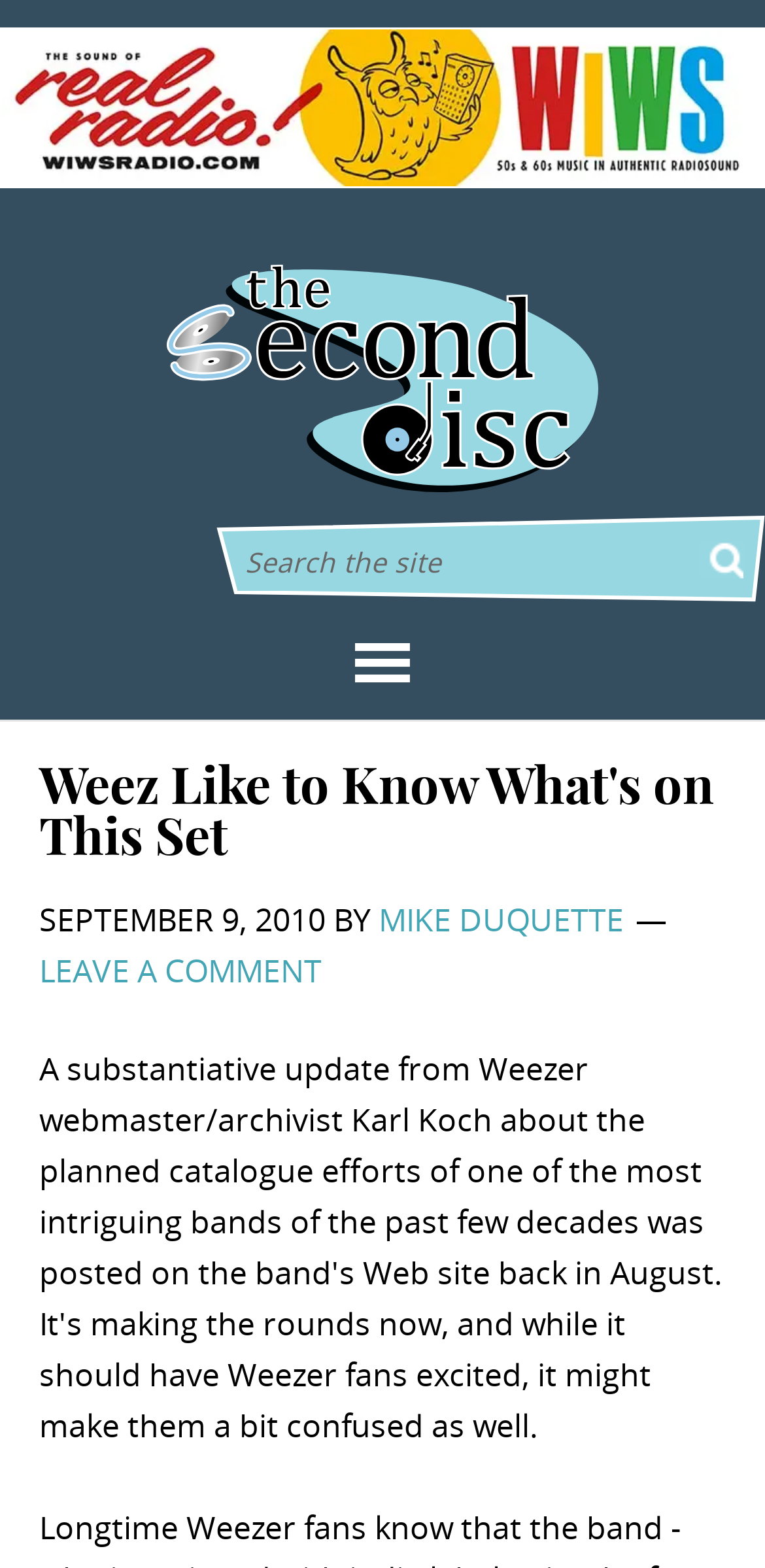Utilize the details in the image to thoroughly answer the following question: How many links are in the header section?

I found the number of links in the header section by counting the link elements, which are 'MIKE DUQUETTE' and 'LEAVE A COMMENT'.